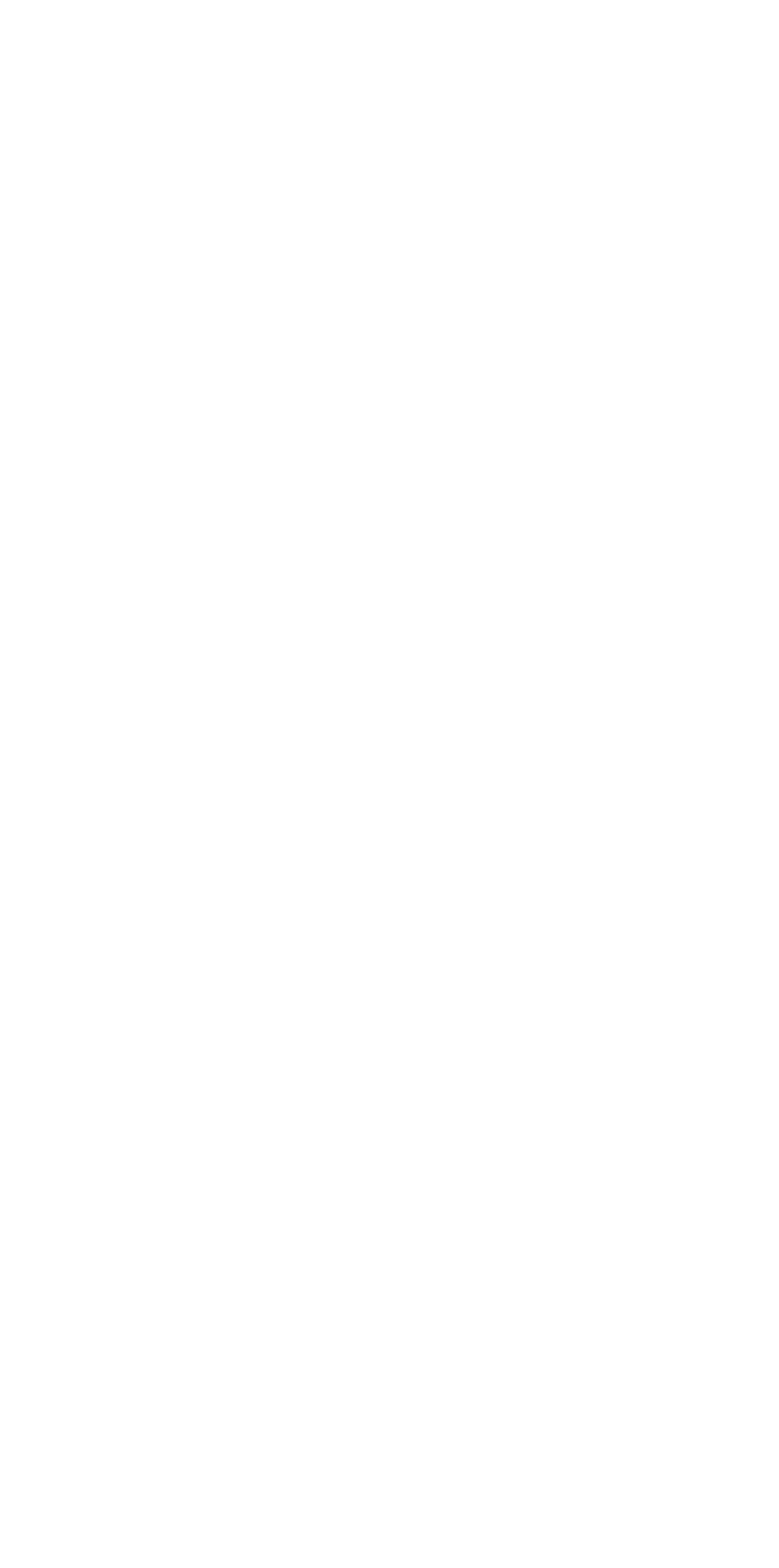What is the purpose of the form on this webpage?
Look at the screenshot and provide an in-depth answer.

Based on the webpage structure, I can see a form with fields for First Name, Last Name, Email, Phone, and Subject, along with checkboxes for selecting the type of help needed. This suggests that the form is intended for users to contact PCS Accountants for assistance or inquiry.